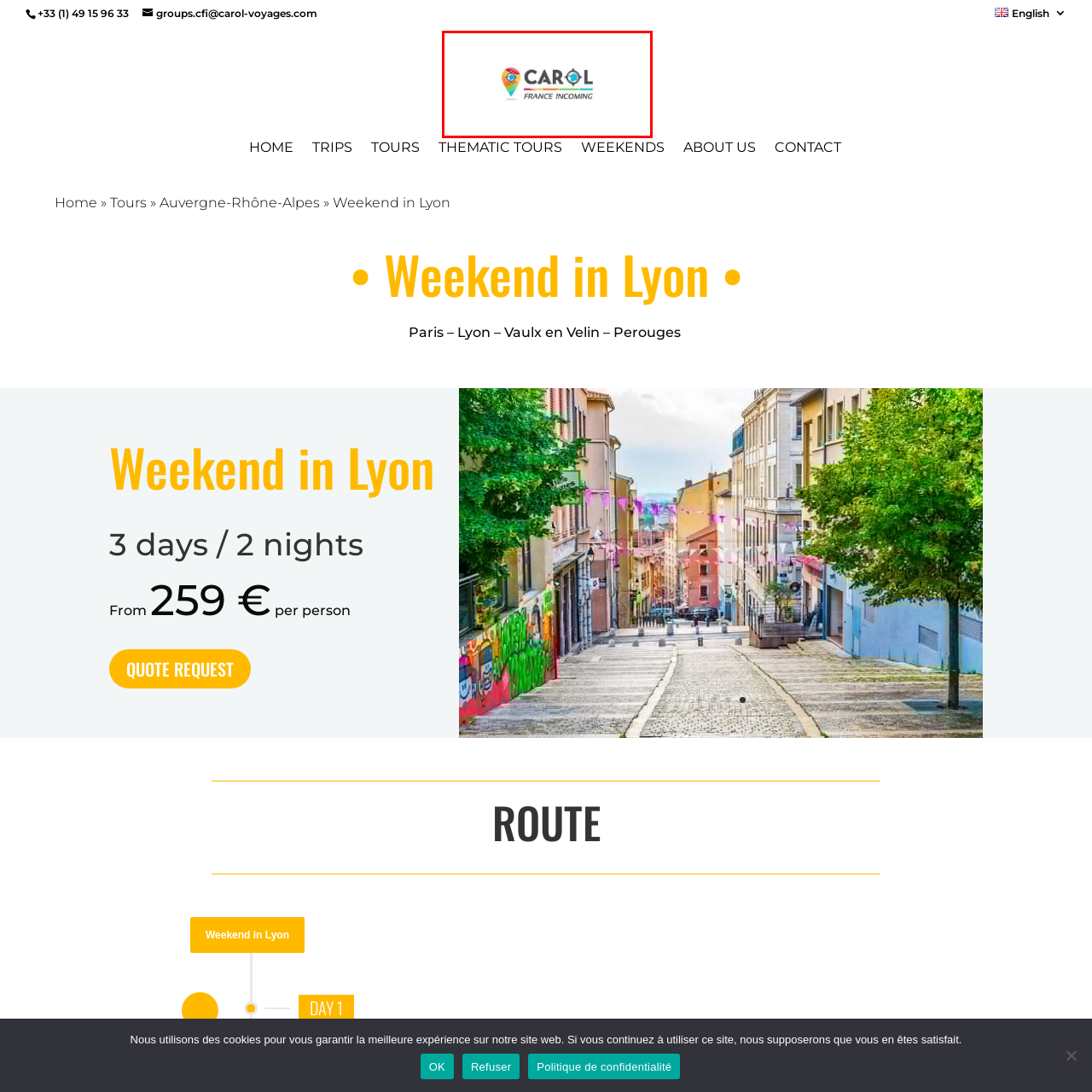What is the tone of the logo design?
View the image highlighted by the red bounding box and provide your answer in a single word or a brief phrase.

Fun and user-friendly